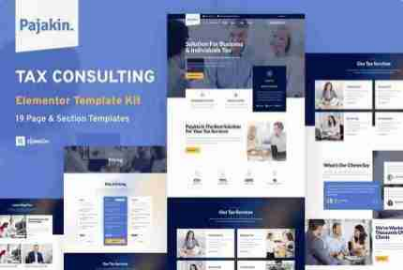Give a one-word or short phrase answer to the question: 
What is the primary goal of the template kit's design elements?

Clarity and accessibility